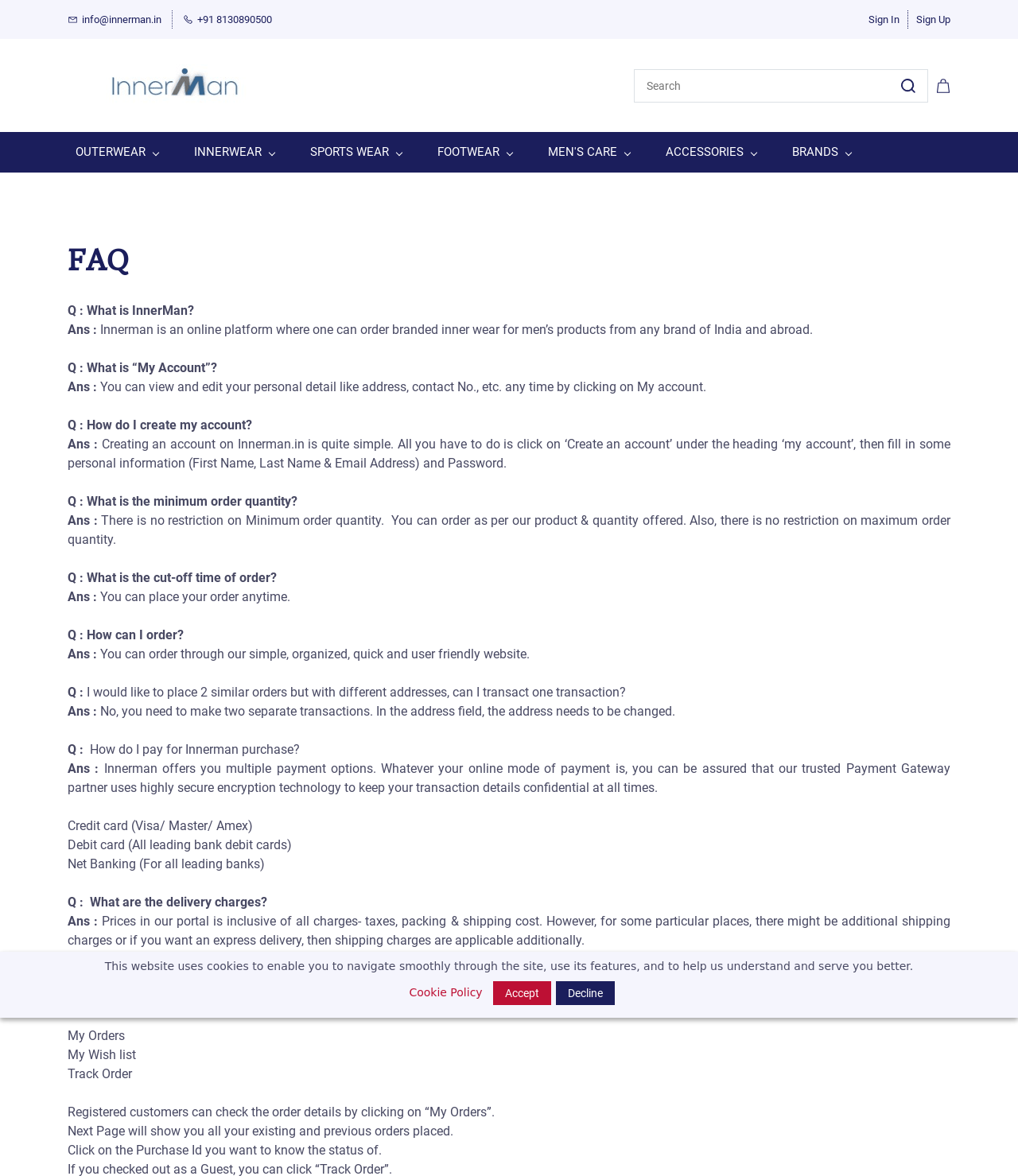Identify the coordinates of the bounding box for the element that must be clicked to accomplish the instruction: "Create an account".

[0.9, 0.009, 0.934, 0.025]